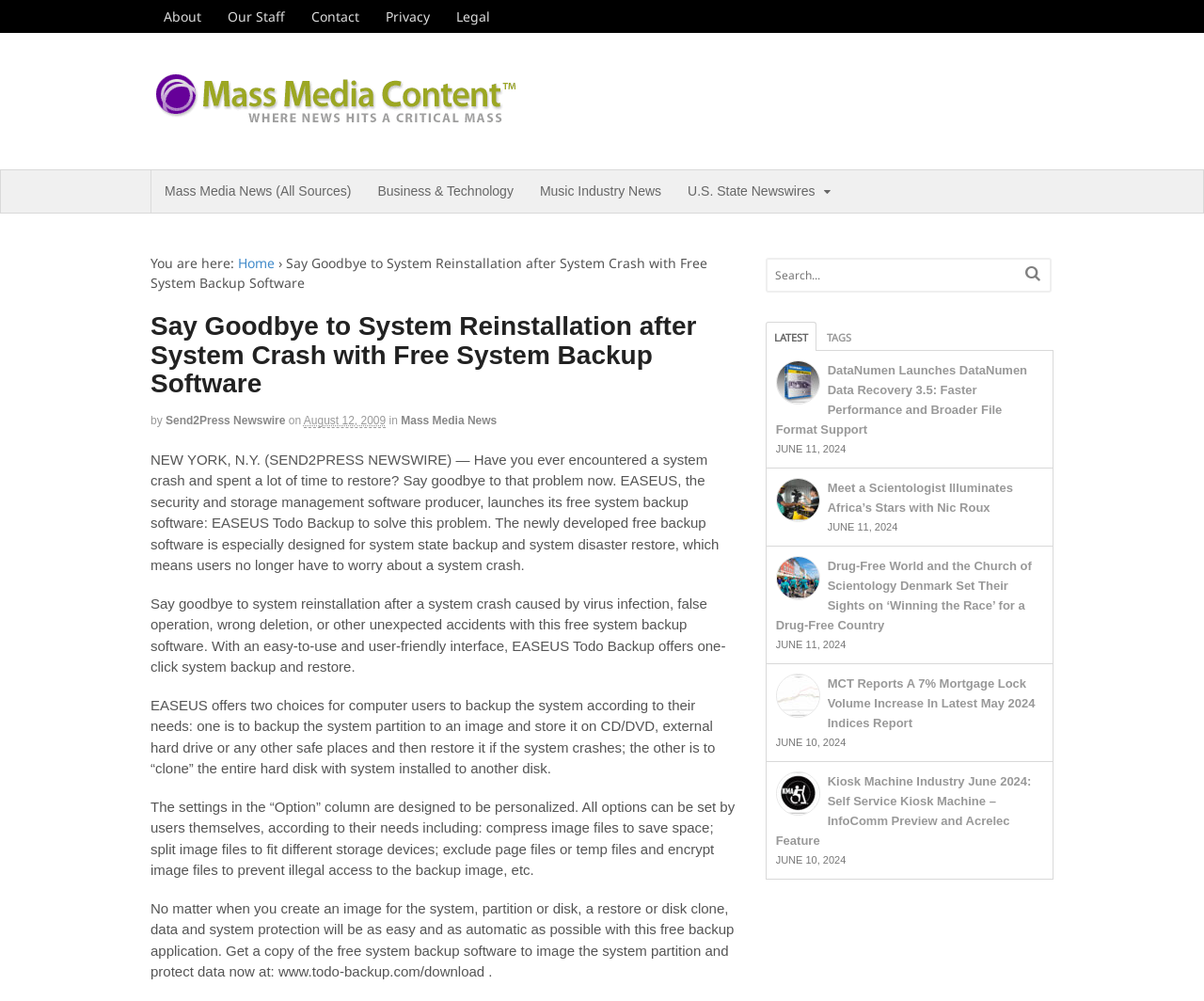Can you determine the main header of this webpage?

Say Goodbye to System Reinstallation after System Crash with Free System Backup Software